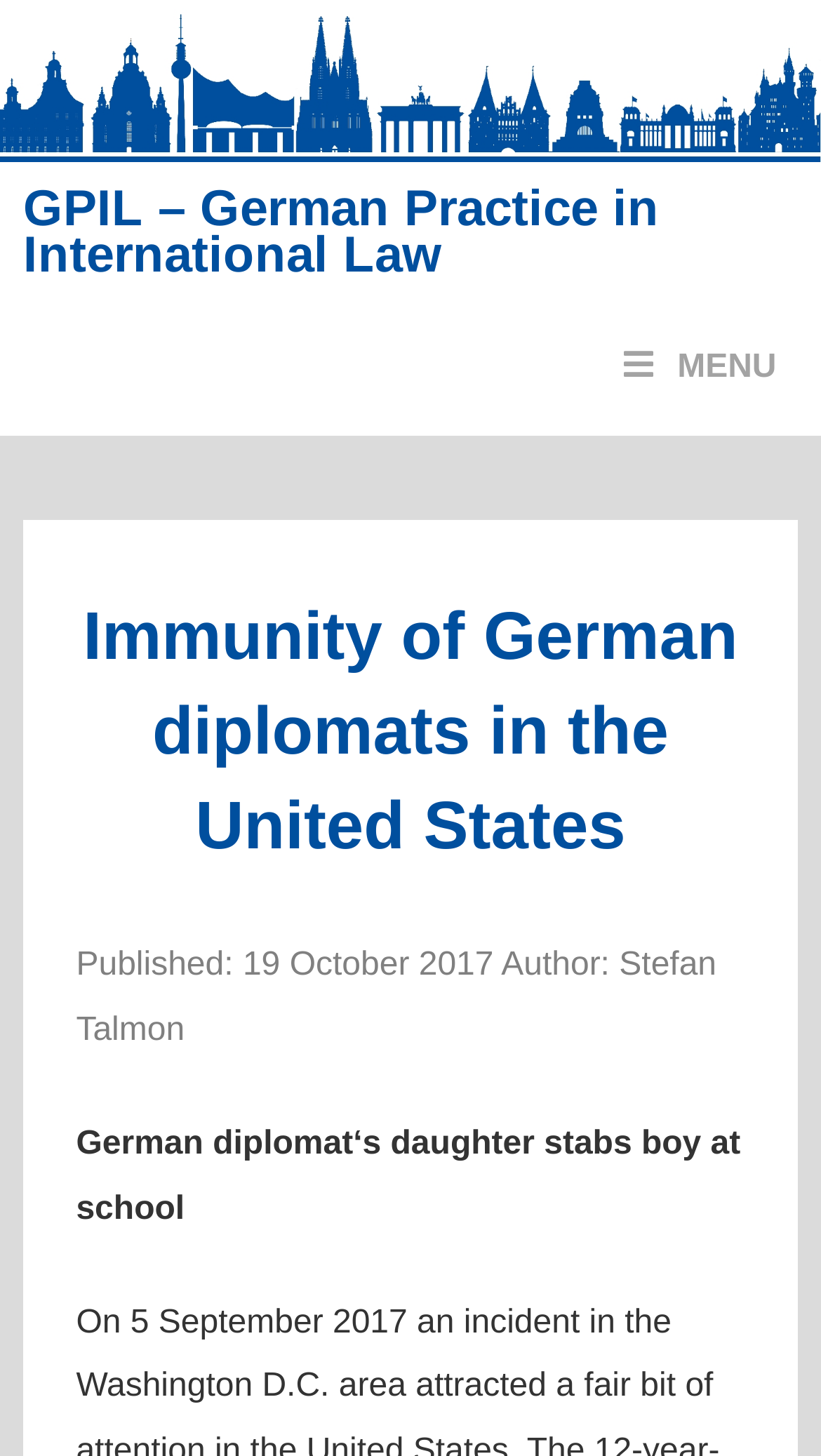Please give a concise answer to this question using a single word or phrase: 
Is the menu expanded?

No